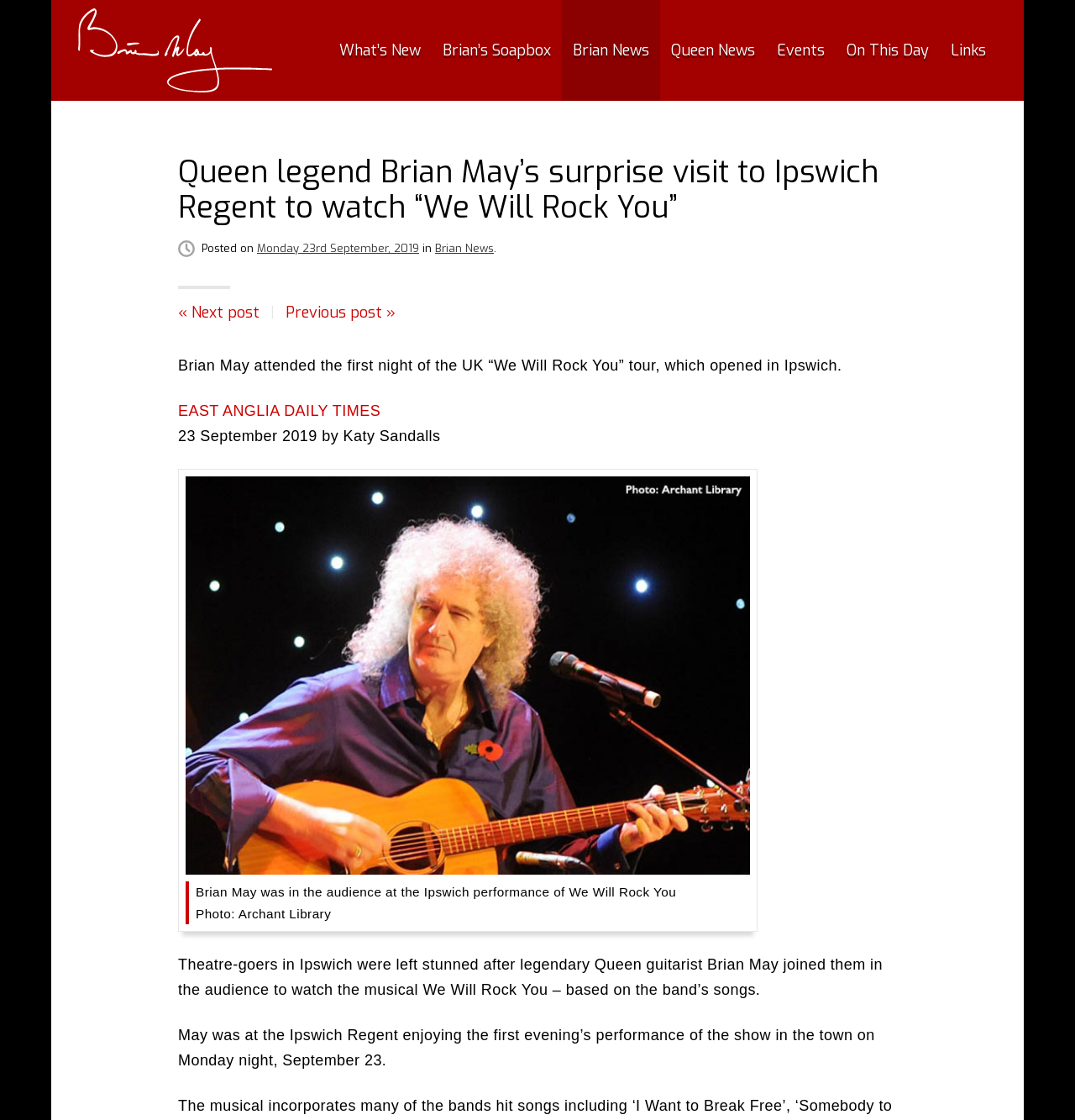Where did Brian May watch the musical?
Please provide a detailed and thorough answer to the question.

The answer can be found in the article's content, where it is mentioned that Brian May was at the Ipswich Regent enjoying the first evening's performance of the show.